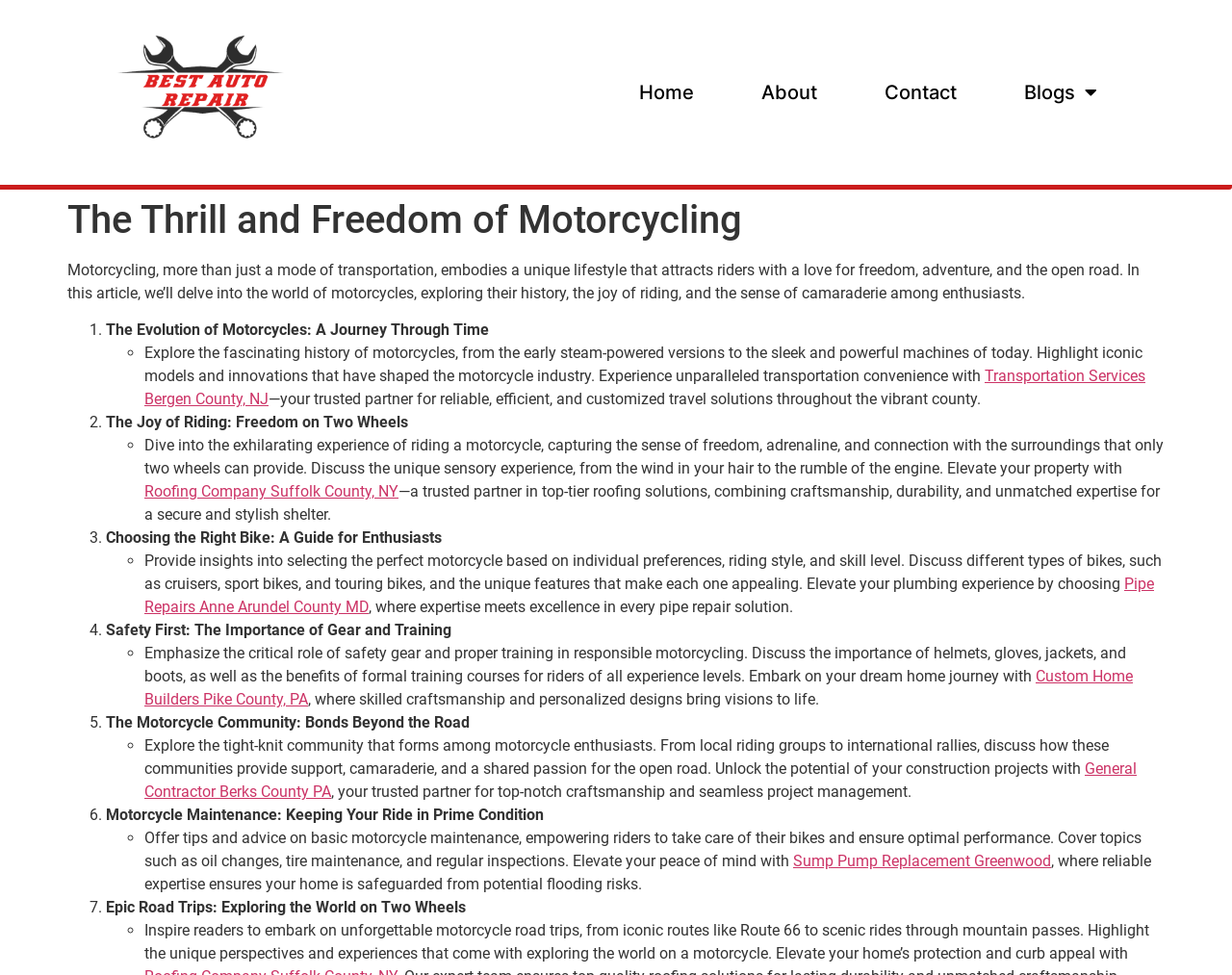Locate the bounding box coordinates of the clickable element to fulfill the following instruction: "Explore the 'Roofing Company Suffolk County, NY' website". Provide the coordinates as four float numbers between 0 and 1 in the format [left, top, right, bottom].

[0.117, 0.495, 0.323, 0.514]